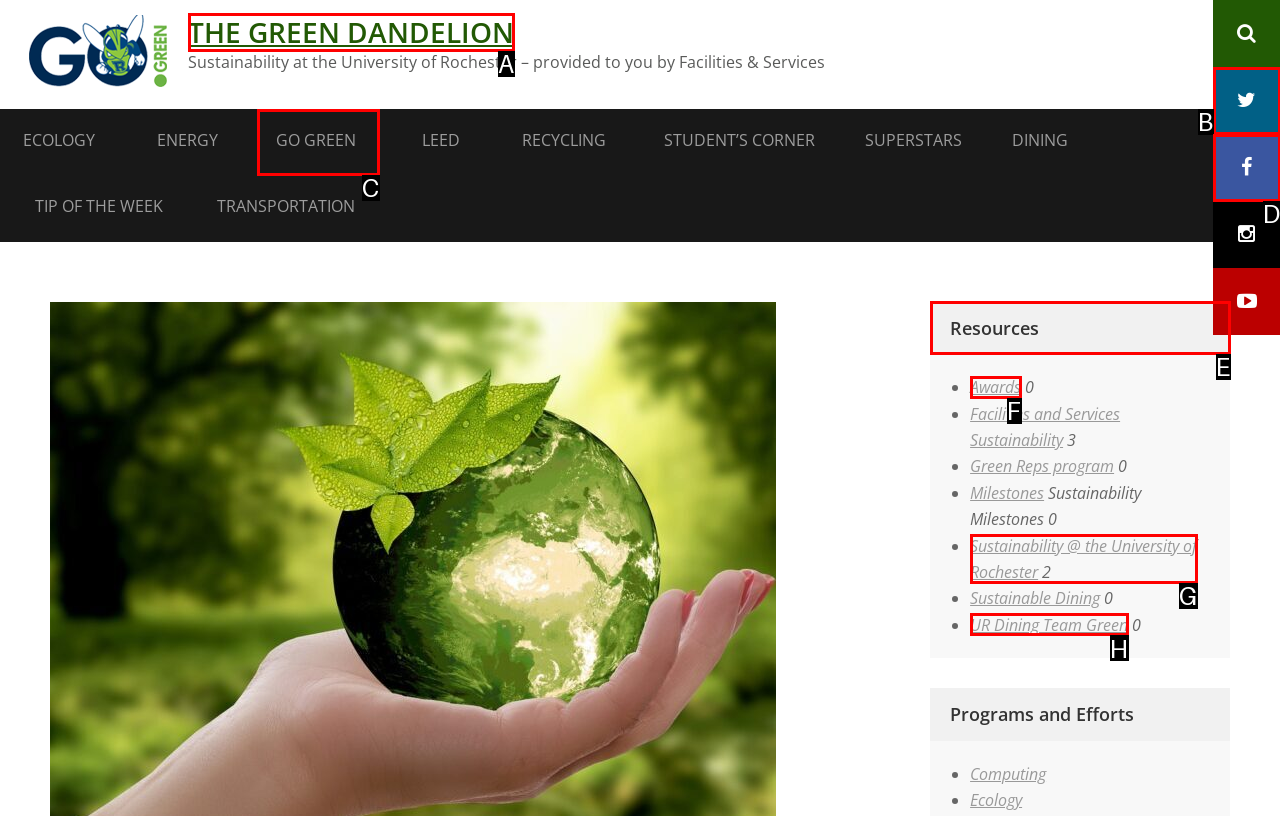For the task: Explore the Resources section, tell me the letter of the option you should click. Answer with the letter alone.

E